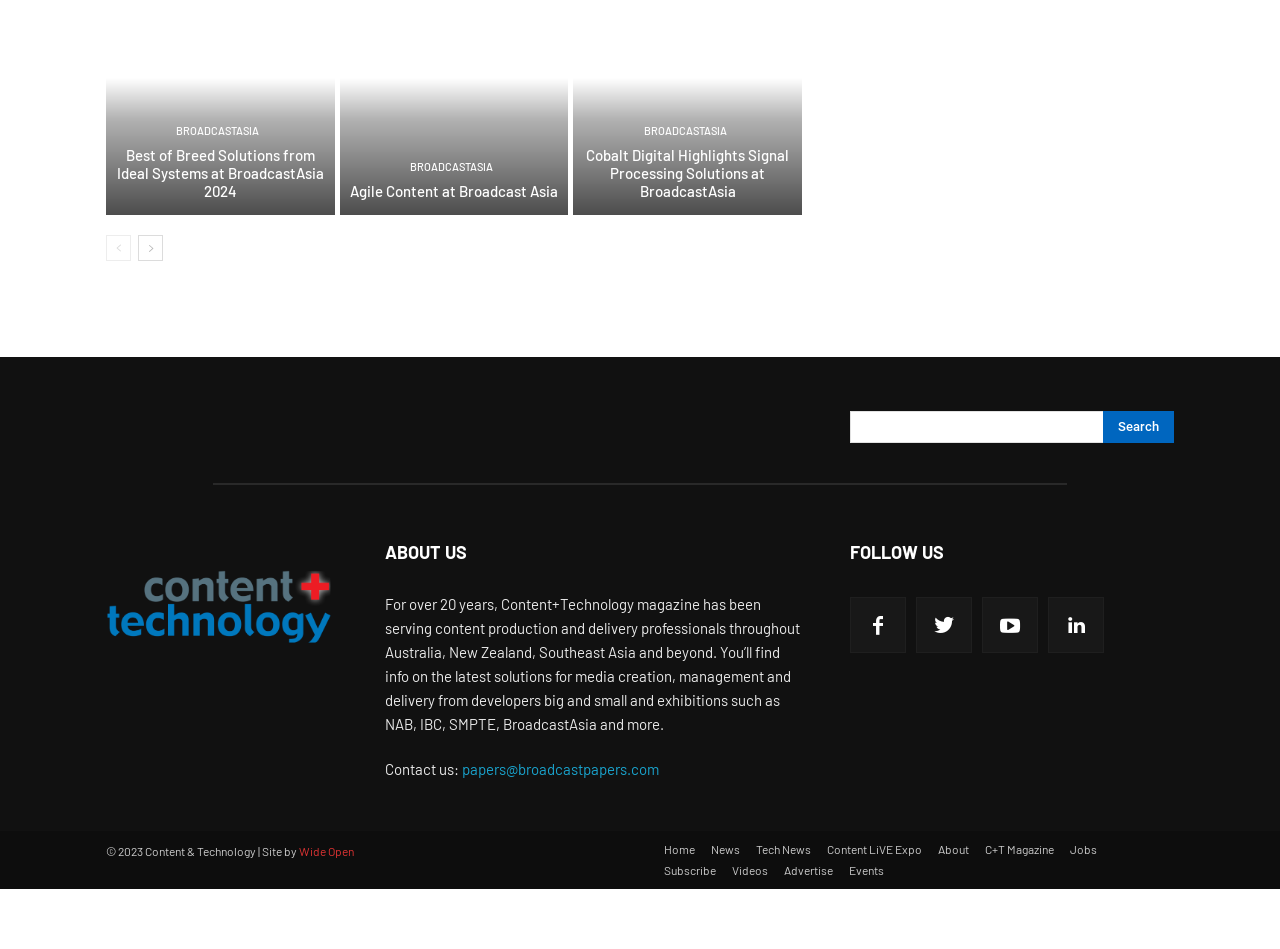Given the element description, predict the bounding box coordinates in the format (top-left x, top-left y, bottom-right x, bottom-right y), using floating point numbers between 0 and 1: parent_node: Search name="s"

[0.664, 0.433, 0.862, 0.467]